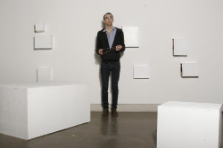Please examine the image and answer the question with a detailed explanation:
What color is Alexander Wolfson's shirt?

According to the caption, Alexander Wolfson is dressed in a dark sweater and a light blue shirt, which suggests that his shirt is light blue in color.